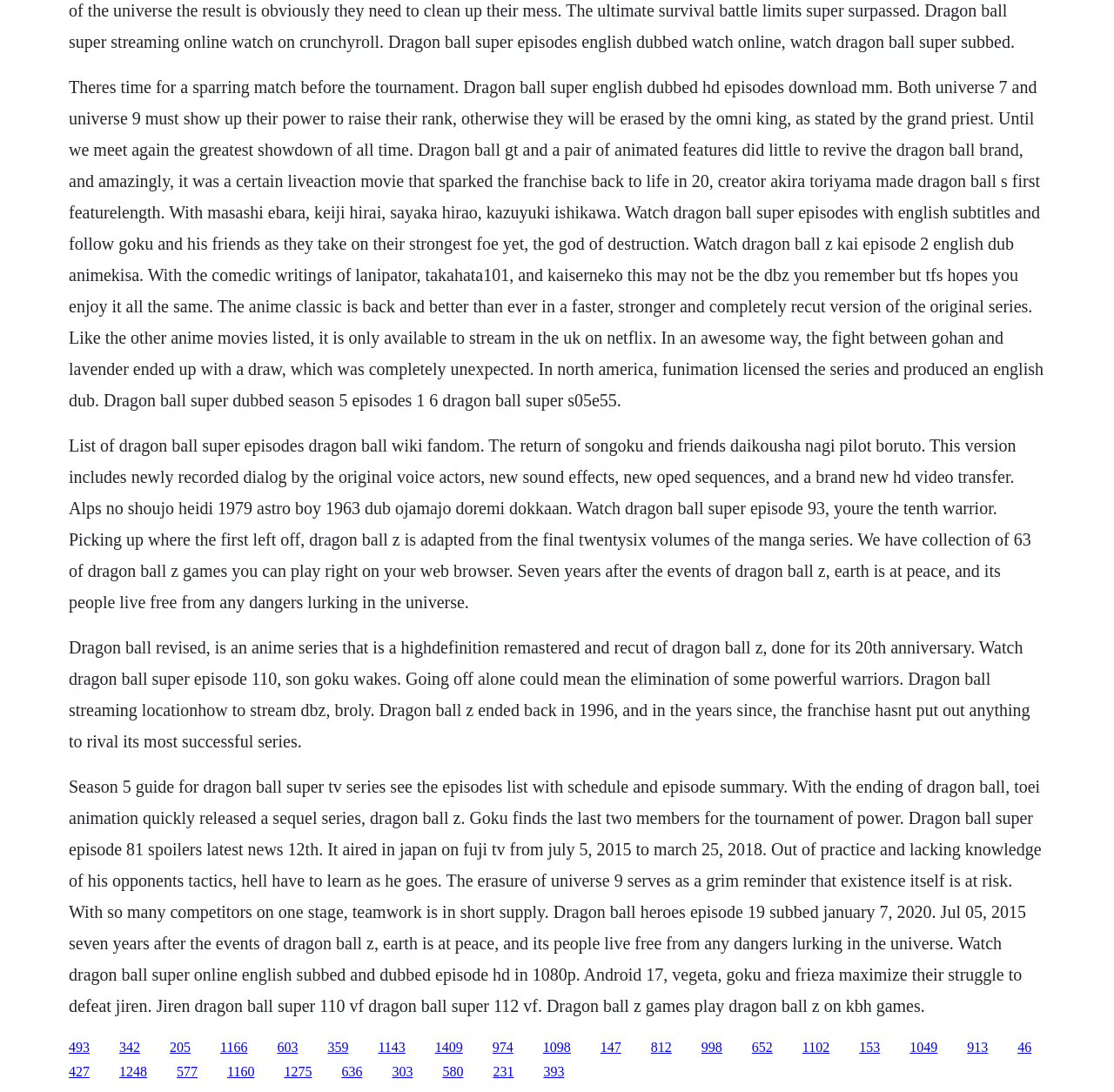What is the anime series mentioned in the first paragraph?
Based on the screenshot, provide your answer in one word or phrase.

Dragon Ball Super